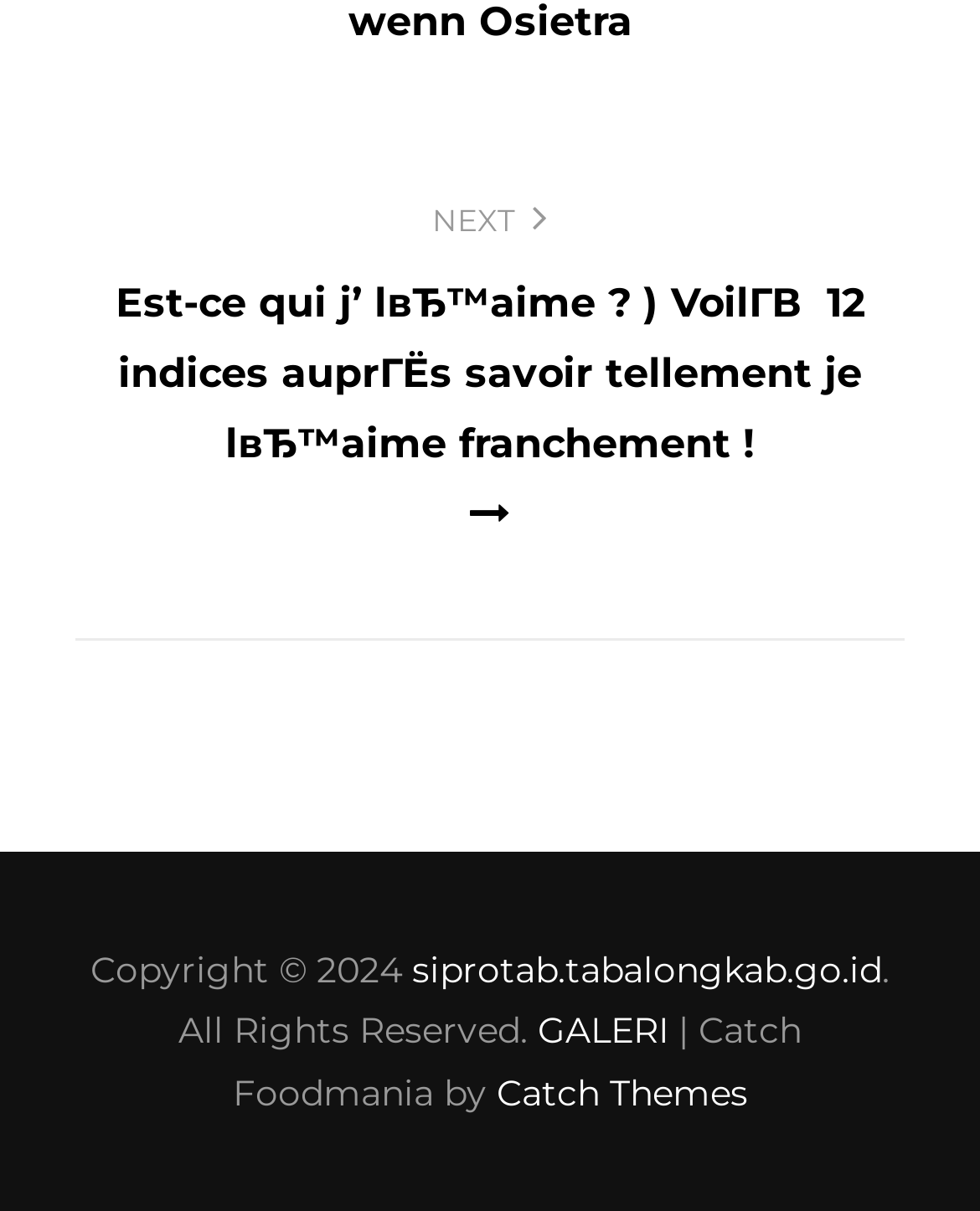Provide the bounding box coordinates for the UI element that is described by this text: "siprotab.tabalongkab.go.id". The coordinates should be in the form of four float numbers between 0 and 1: [left, top, right, bottom].

[0.421, 0.782, 0.9, 0.819]